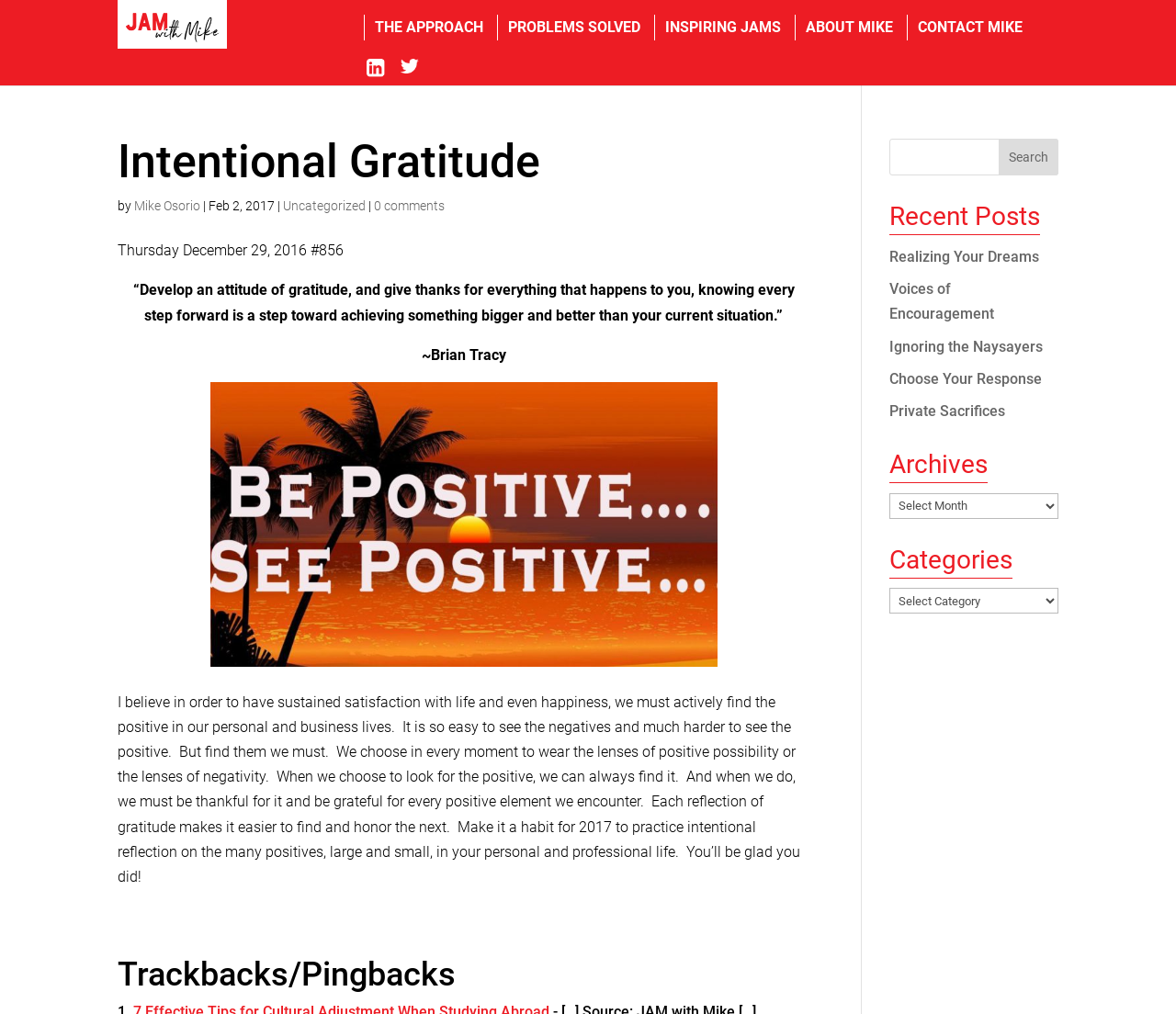Given the content of the image, can you provide a detailed answer to the question?
What is the quote mentioned in the blog post?

I found the answer by looking at the long quote mentioned in the blog post, which is attributed to Brian Tracy.